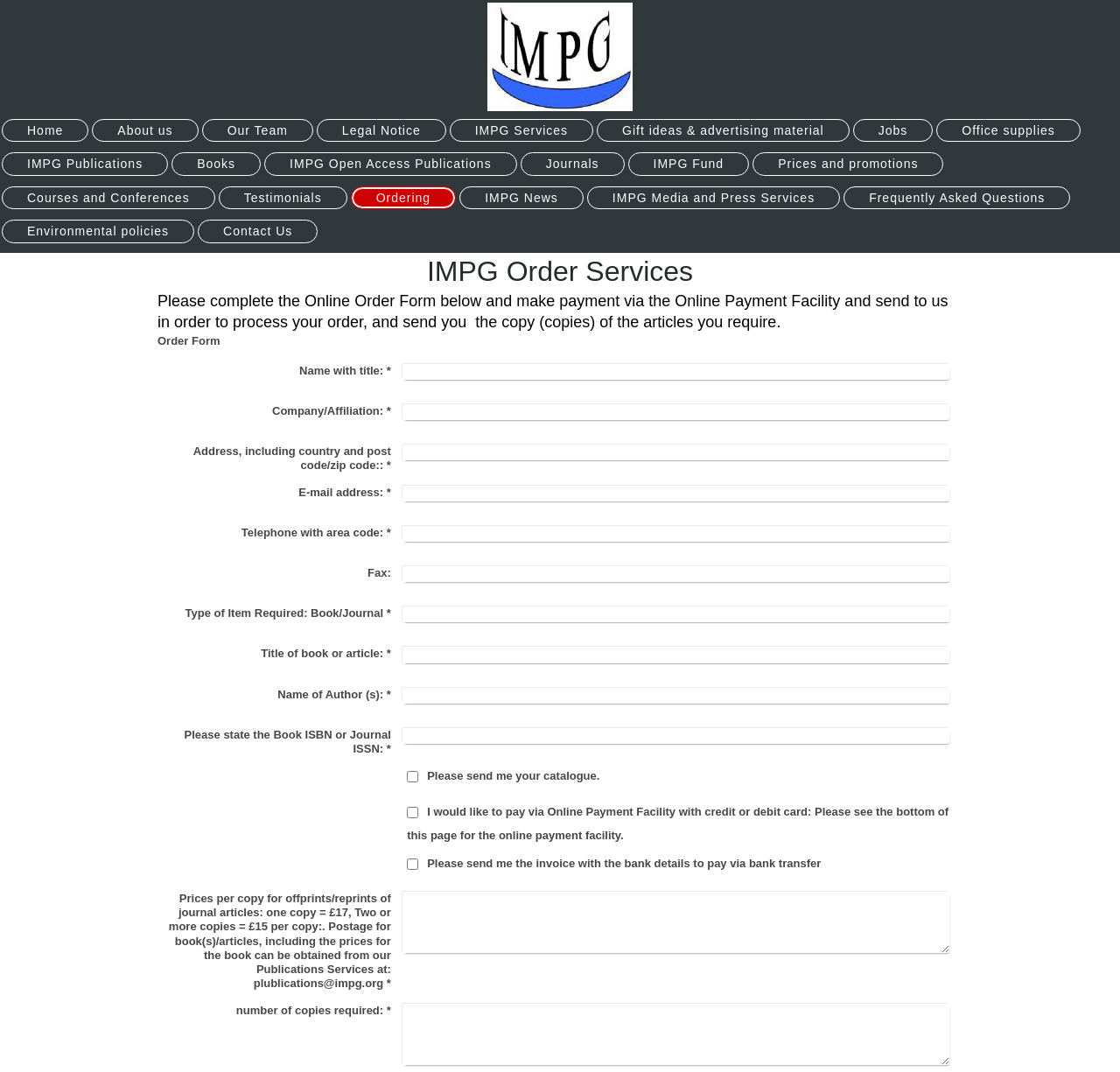Bounding box coordinates should be in the format (top-left x, top-left y, bottom-right x, bottom-right y) and all values should be floating point numbers between 0 and 1. Determine the bounding box coordinate for the UI element described as: Ordering

[0.313, 0.174, 0.407, 0.195]